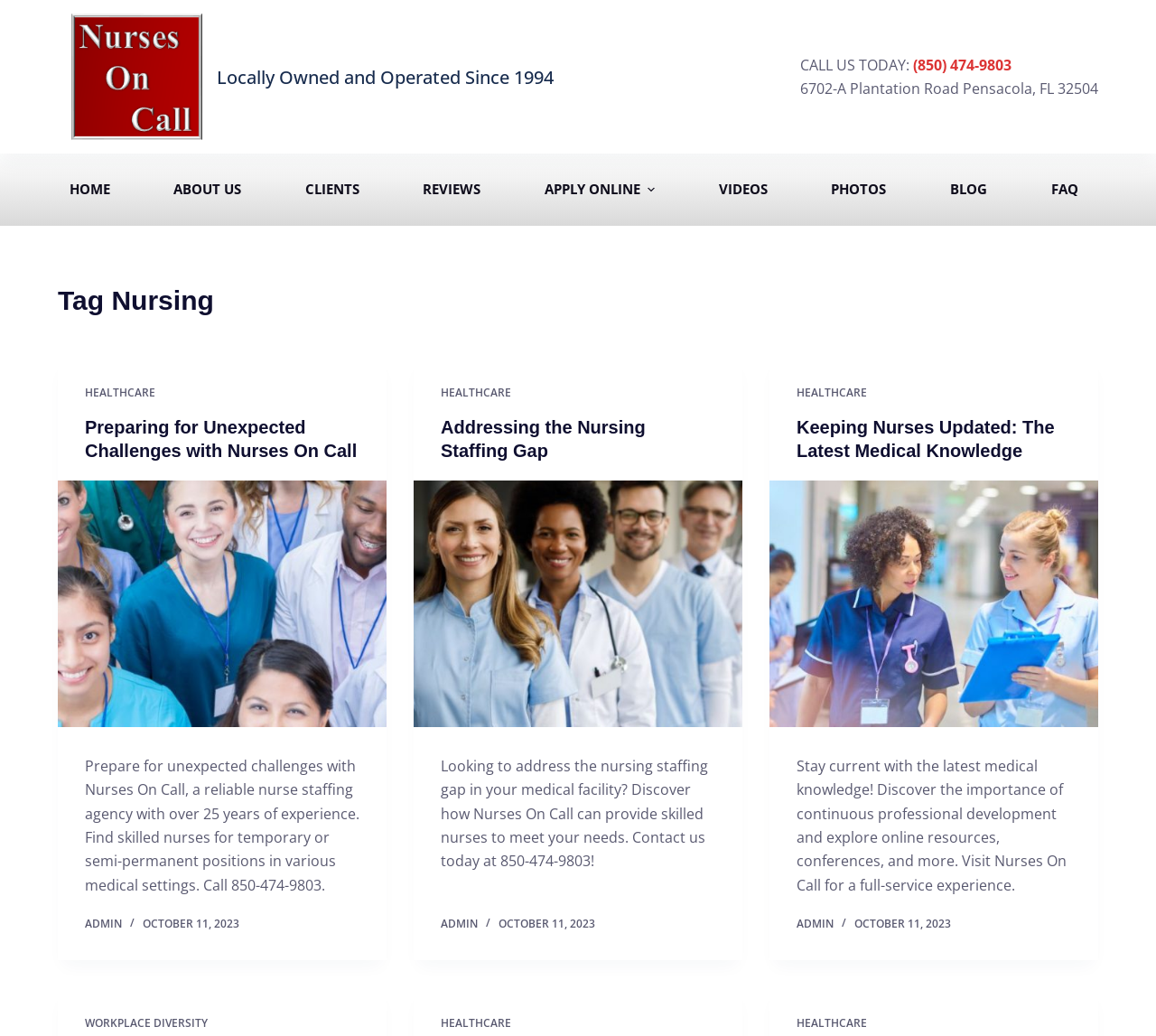What is the address of Nurses On Call Inc?
Answer the question based on the image using a single word or a brief phrase.

6702-A Plantation Road Pensacola, FL 32504